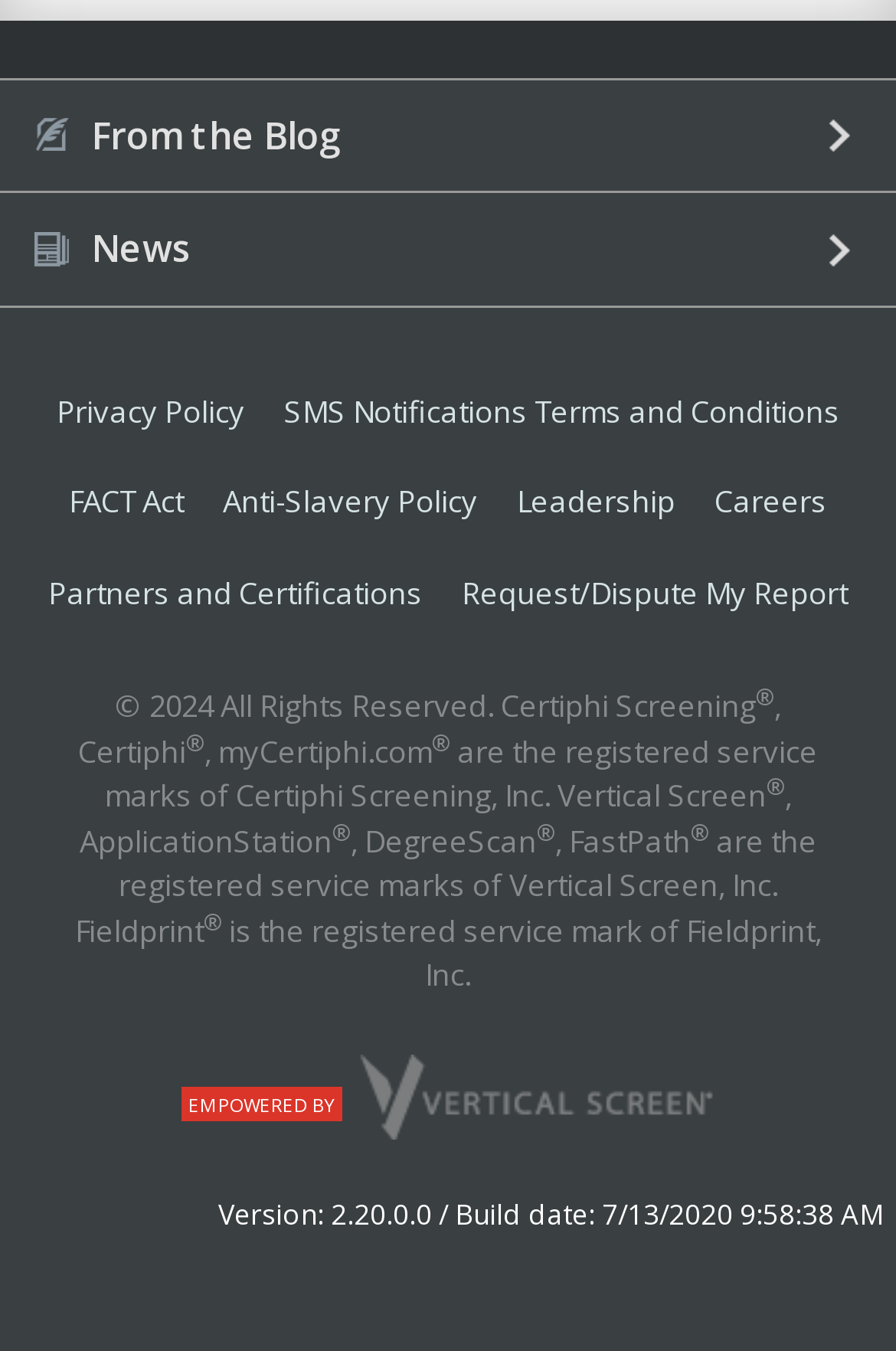Locate the bounding box coordinates of the clickable area to execute the instruction: "Submit the form". Provide the coordinates as four float numbers between 0 and 1, represented as [left, top, right, bottom].

[0.329, 0.104, 0.671, 0.172]